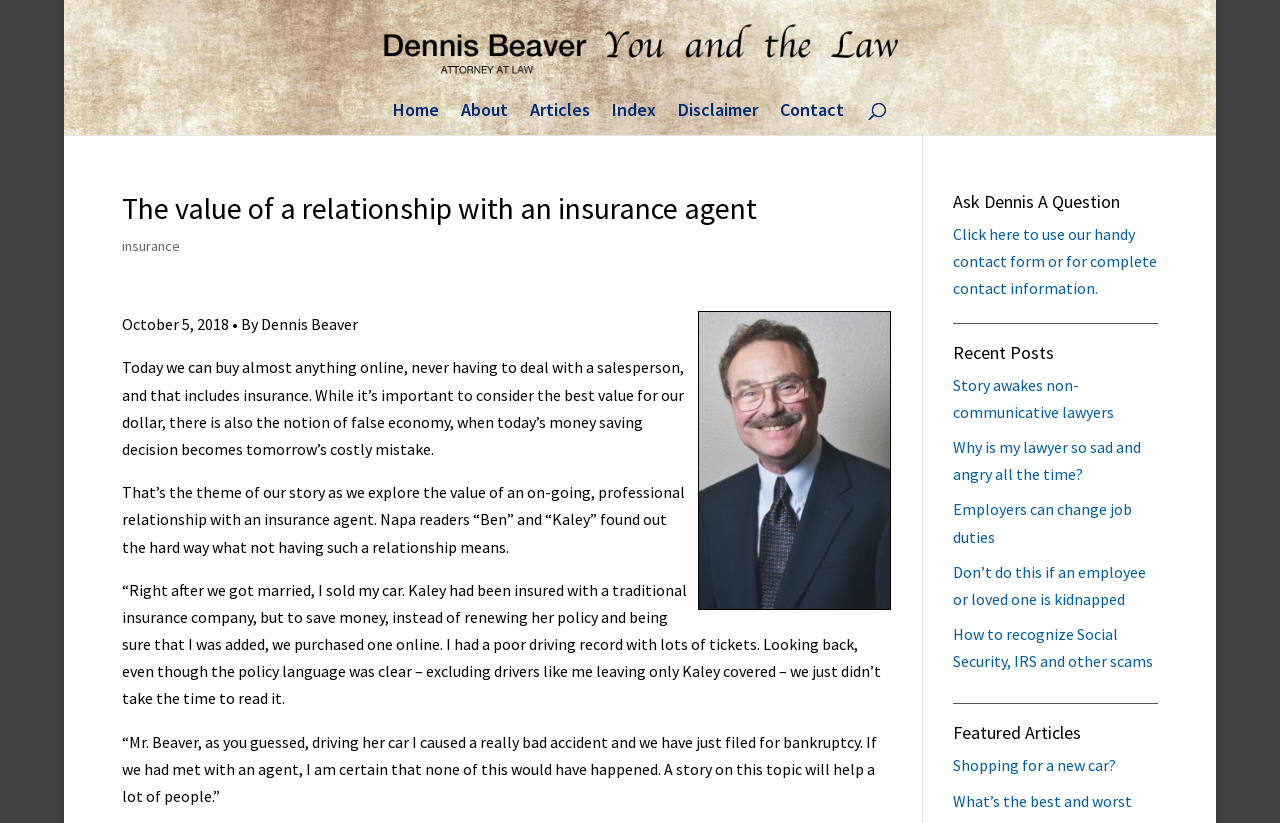Can you locate the main headline on this webpage and provide its text content?

The value of a relationship with an insurance agent